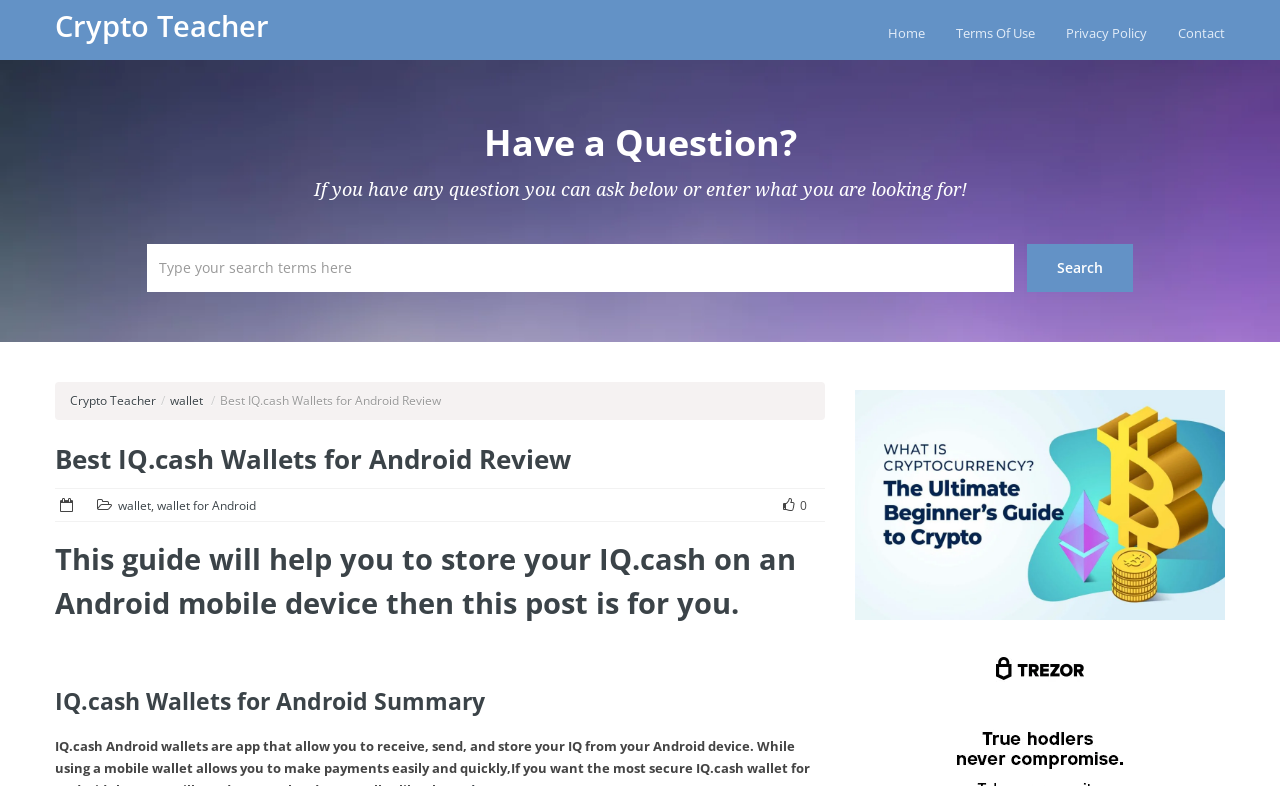Using the element description: "wallet for Android", determine the bounding box coordinates. The coordinates should be in the format [left, top, right, bottom], with values between 0 and 1.

[0.123, 0.632, 0.202, 0.654]